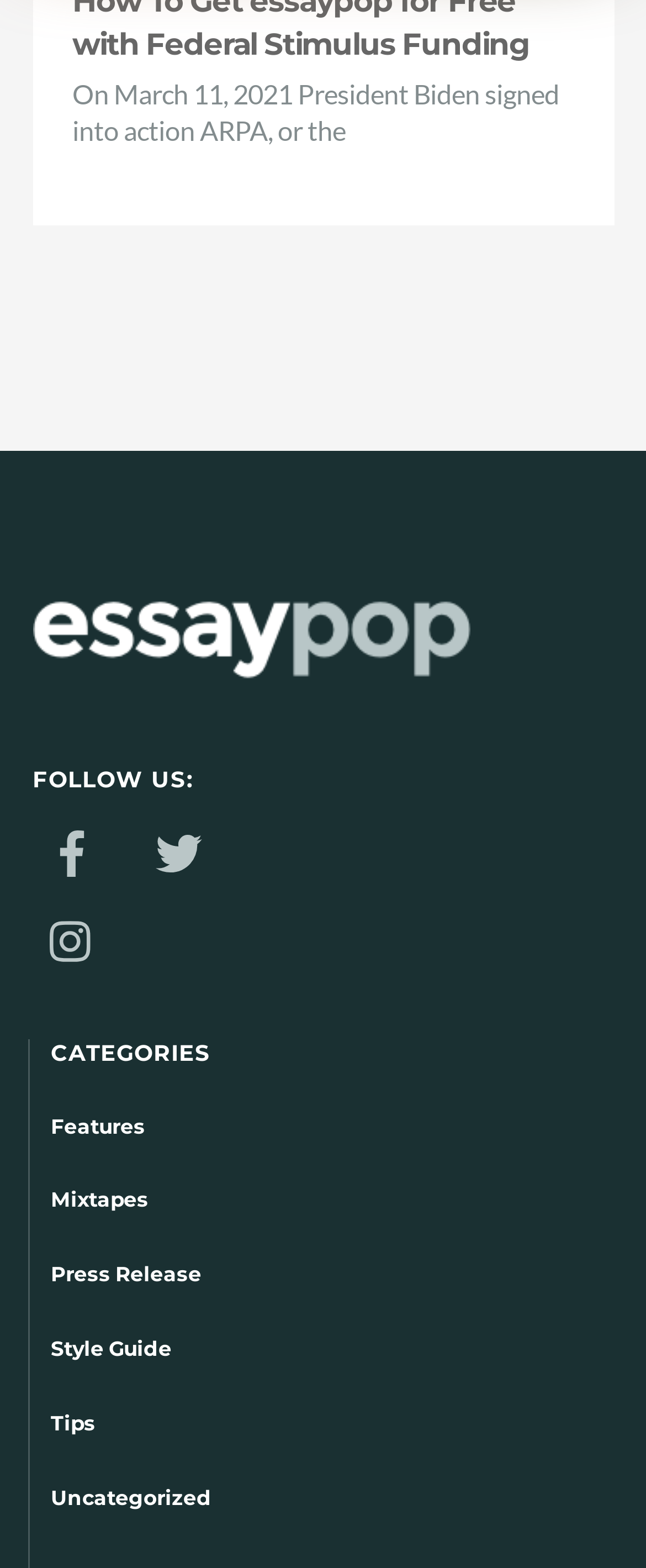Please identify the bounding box coordinates of the clickable region that I should interact with to perform the following instruction: "go to twitter page". The coordinates should be expressed as four float numbers between 0 and 1, i.e., [left, top, right, bottom].

[0.214, 0.536, 0.355, 0.551]